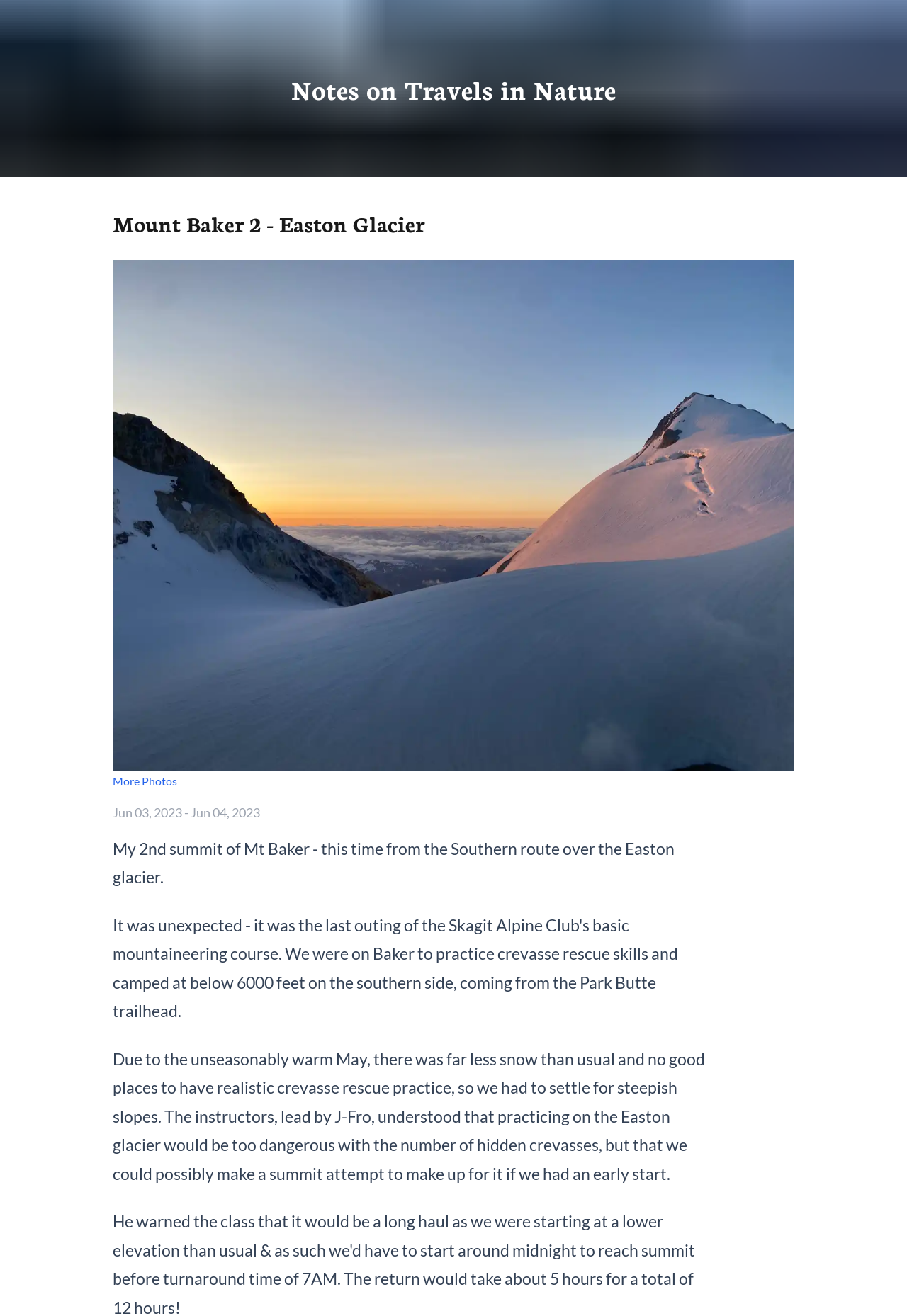Can you identify and provide the main heading of the webpage?

Notes on Travels in Nature